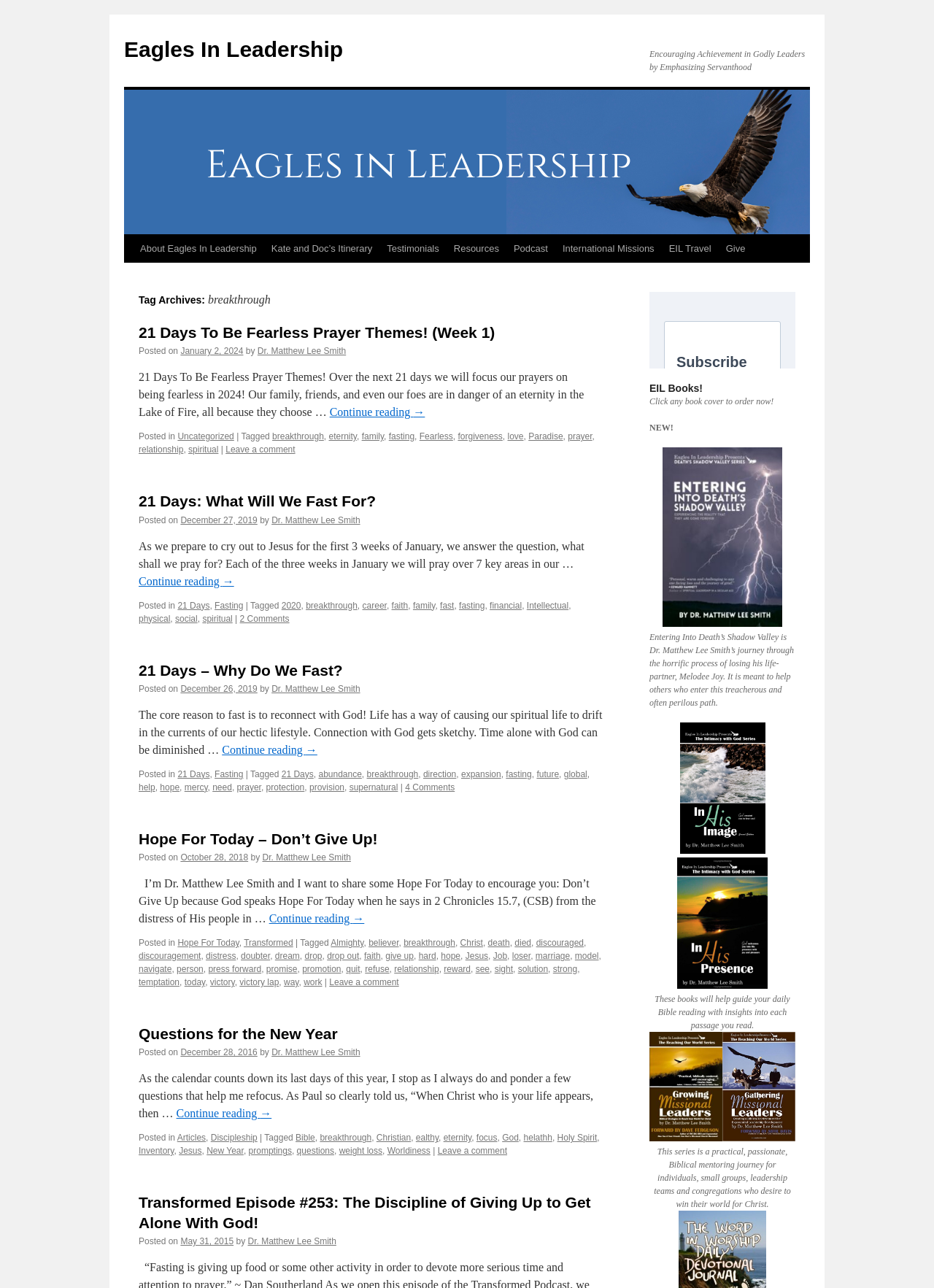Summarize the webpage with intricate details.

The webpage is about Eagles In Leadership, a organization that focuses on encouraging achievement in godly leaders by emphasizing servanthood. At the top of the page, there is a logo and a link to the organization's name. Below that, there is a static text that describes the organization's mission.

On the top-right side of the page, there are several links to different sections of the website, including "About Eagles In Leadership", "Kate and Doc's Itinerary", "Testimonials", "Resources", "Podcast", "International Missions", "EIL Travel", and "Give".

The main content of the page is a series of blog posts, each with a heading, a link to the post, and a brief summary of the post. The first post is titled "21 Days To Be Fearless Prayer Themes! (Week 1)" and discusses the importance of prayer in achieving fearlessness. The post includes a link to continue reading, as well as tags and categories related to the post.

Below the first post, there are two more posts, each with a similar format. The second post is titled "21 Days: What Will We Fast For?" and discusses the importance of fasting in prayer. The third post is titled "21 Days – Why Do We Fast?" and explores the reasons behind fasting.

Throughout the page, there are several links to different categories and tags, including "breakthrough", "eternity", "family", "fasting", "fearless", and "prayer". There are also links to leave a comment or to read more about each post.